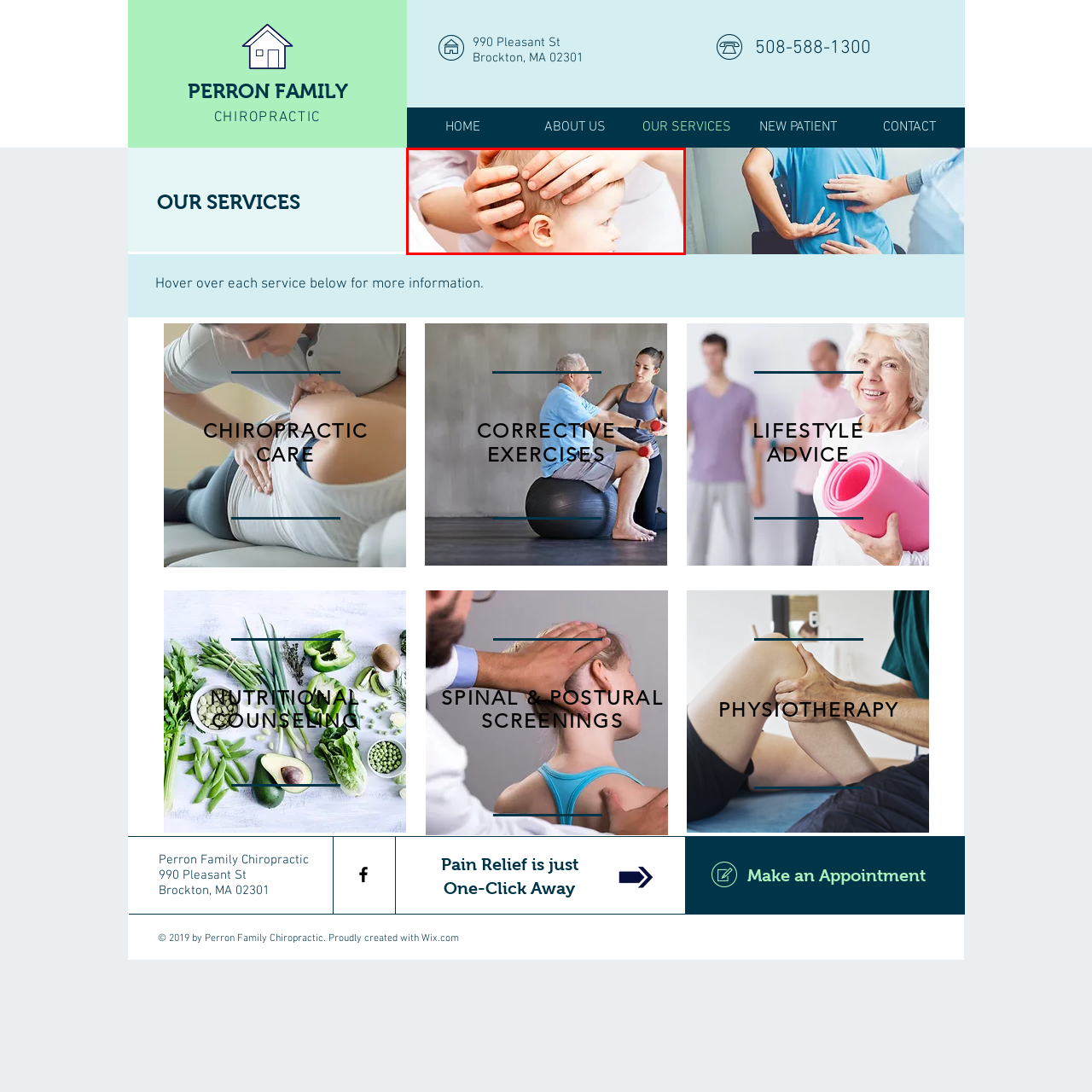Give an elaborate description of the visual elements within the red-outlined box.

The image depicts a gentle chiropractic session for a seven-month-old baby girl, with a focus on the delicate manipulation of the child's head. The baby is shown from the side, highlighting the soft contours of her head and face. Two adult hands, possibly from a chiropractor, are carefully placed on either side of the baby's head, demonstrating a nurturing and professional approach to infant care. This scene emphasizes the importance of pediatric chiropractic treatments aimed at promoting healthy development and alleviating any discomfort the child may experience. The background is neutral, ensuring that the attention remains on the gentle interaction between the adults and the infant, encapsulating the essence of compassionate healthcare for young ones.